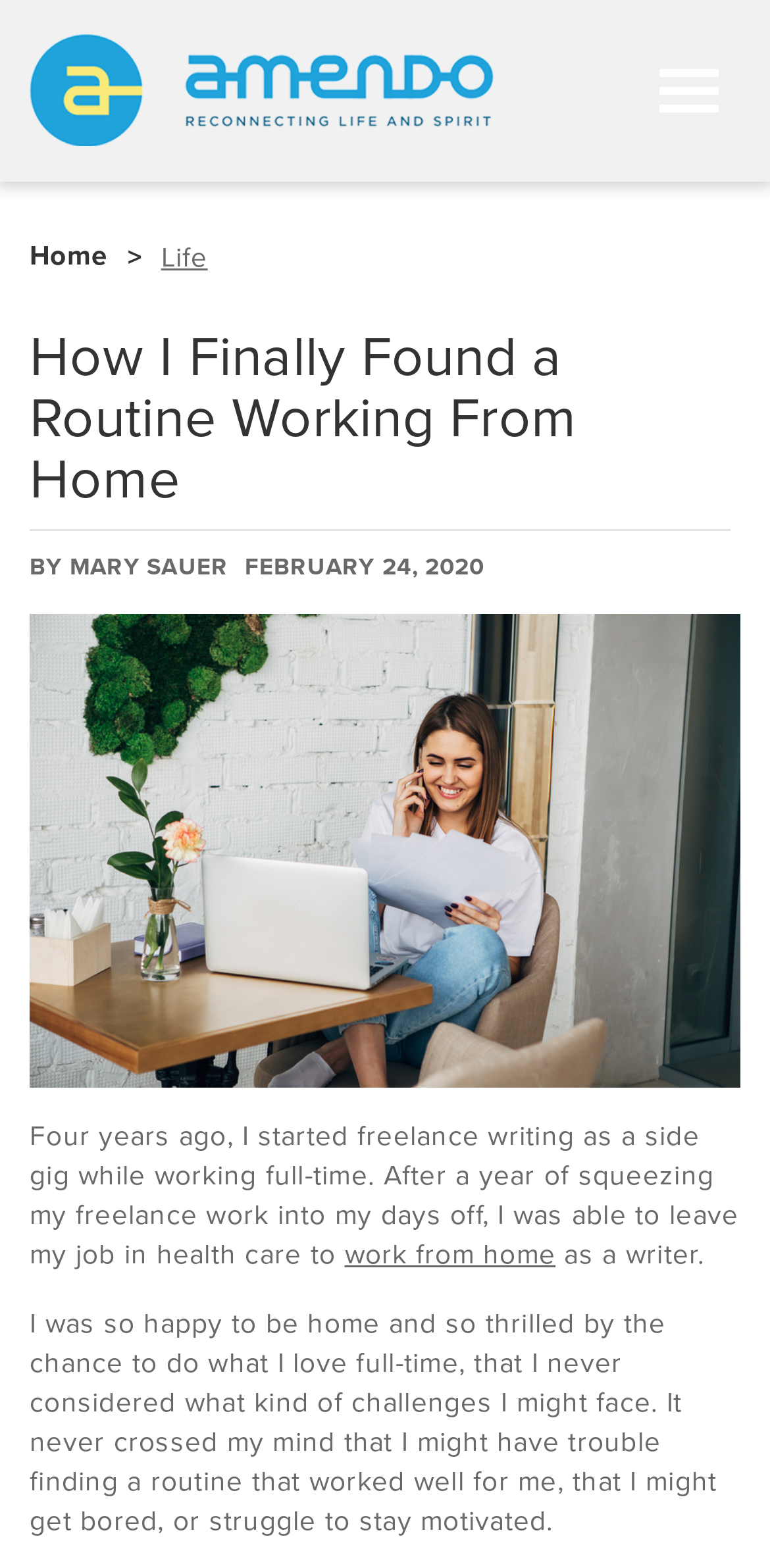What is the name of the website?
Using the image provided, answer with just one word or phrase.

Amendo